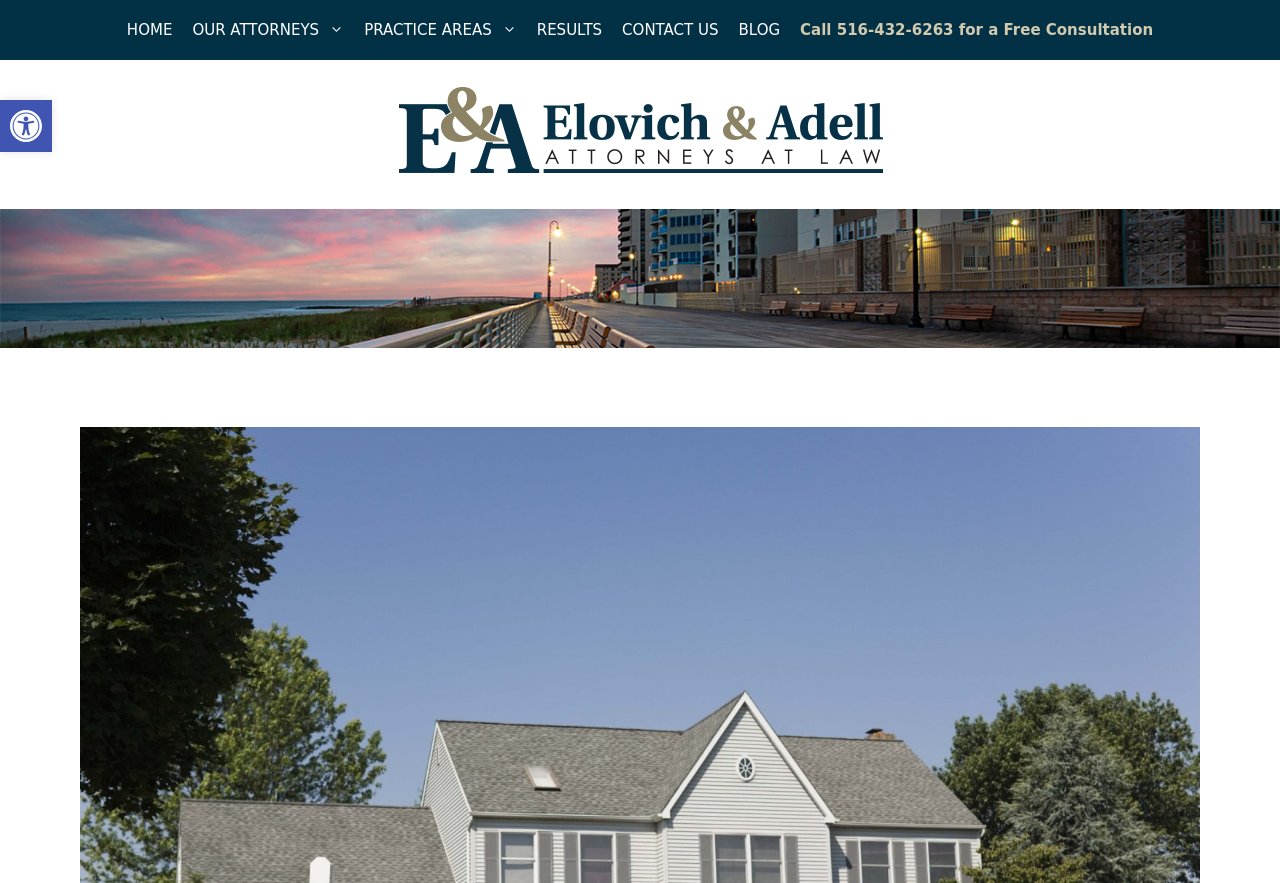Provide a single word or phrase to answer the given question: 
How many navigation links are there?

7